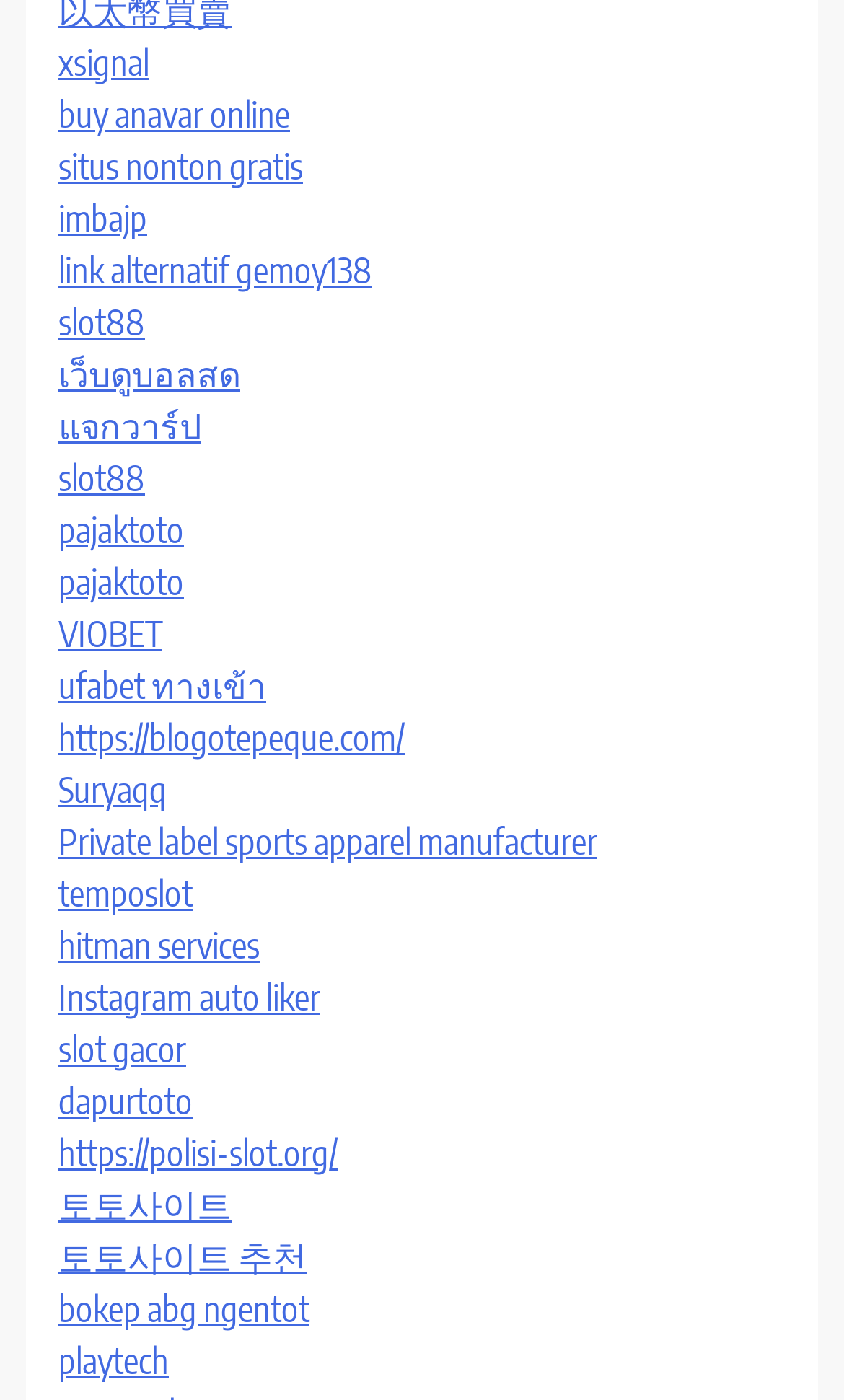Find the bounding box coordinates of the element to click in order to complete this instruction: "visit buy anavar online website". The bounding box coordinates must be four float numbers between 0 and 1, denoted as [left, top, right, bottom].

[0.069, 0.067, 0.344, 0.098]